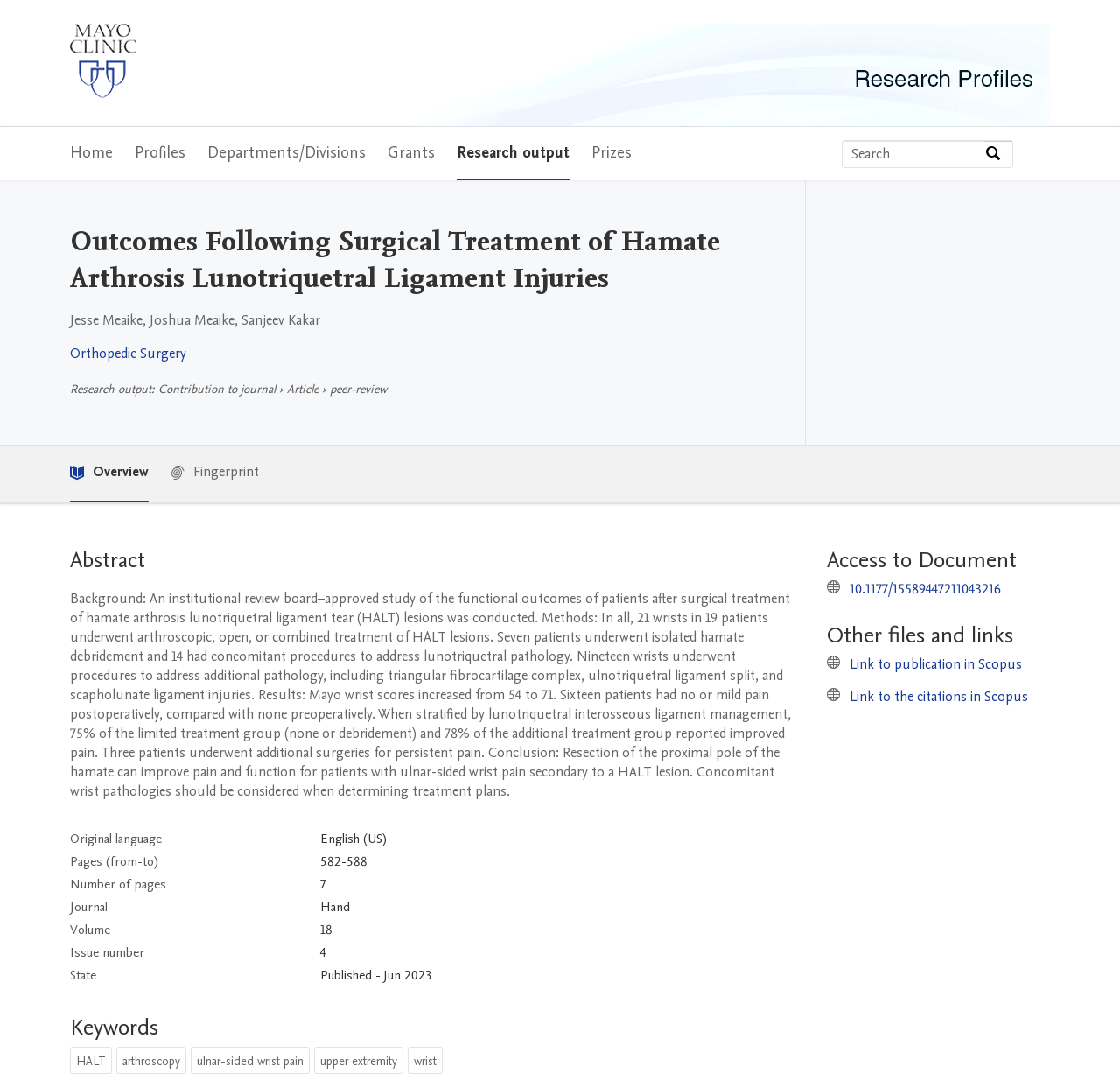Identify the bounding box for the given UI element using the description provided. Coordinates should be in the format (top-left x, top-left y, bottom-right x, bottom-right y) and must be between 0 and 1. Here is the description: Mayo Clinic Home

[0.062, 0.022, 0.122, 0.096]